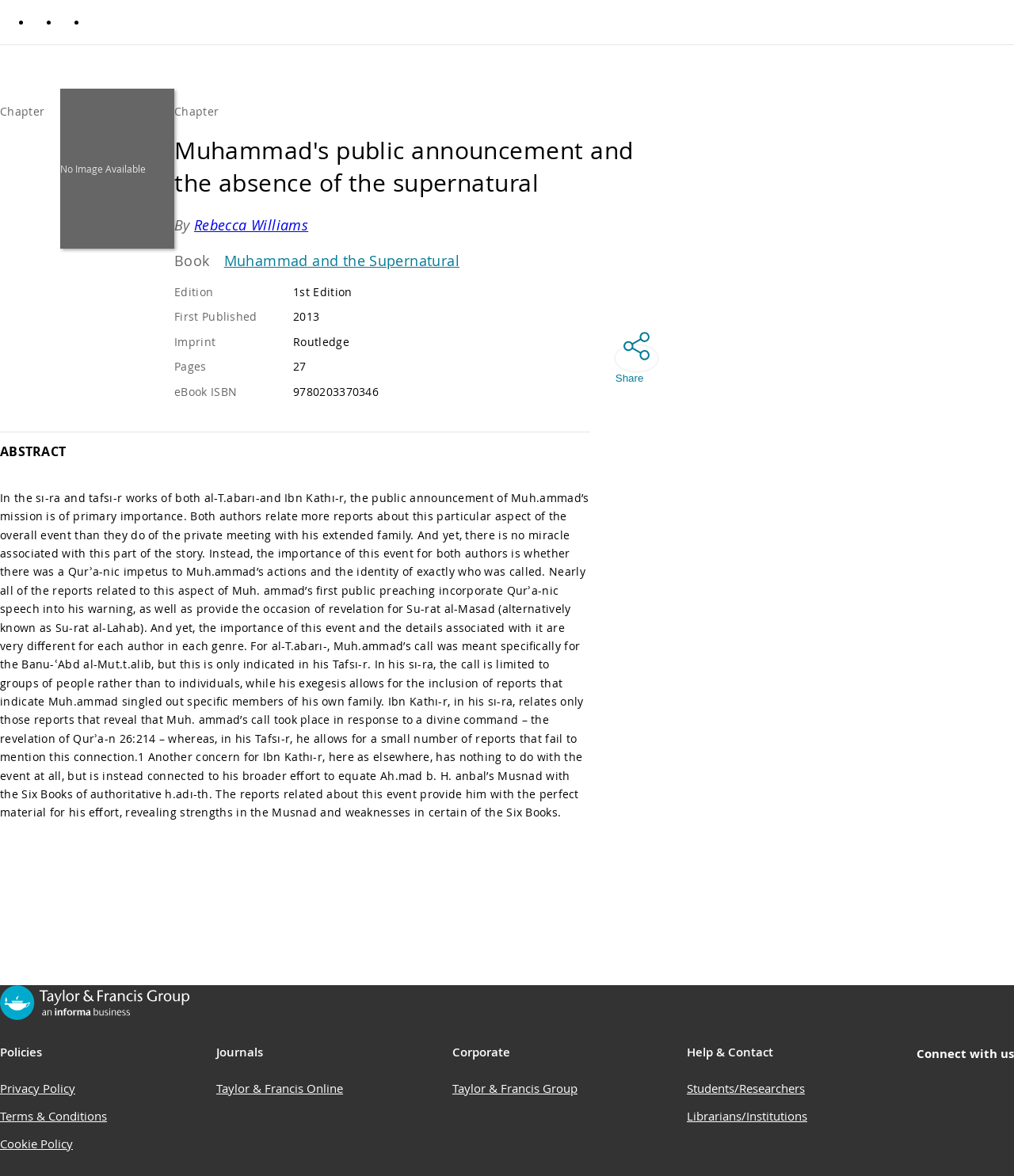Please identify the bounding box coordinates of the element on the webpage that should be clicked to follow this instruction: "Stream the show live". The bounding box coordinates should be given as four float numbers between 0 and 1, formatted as [left, top, right, bottom].

None